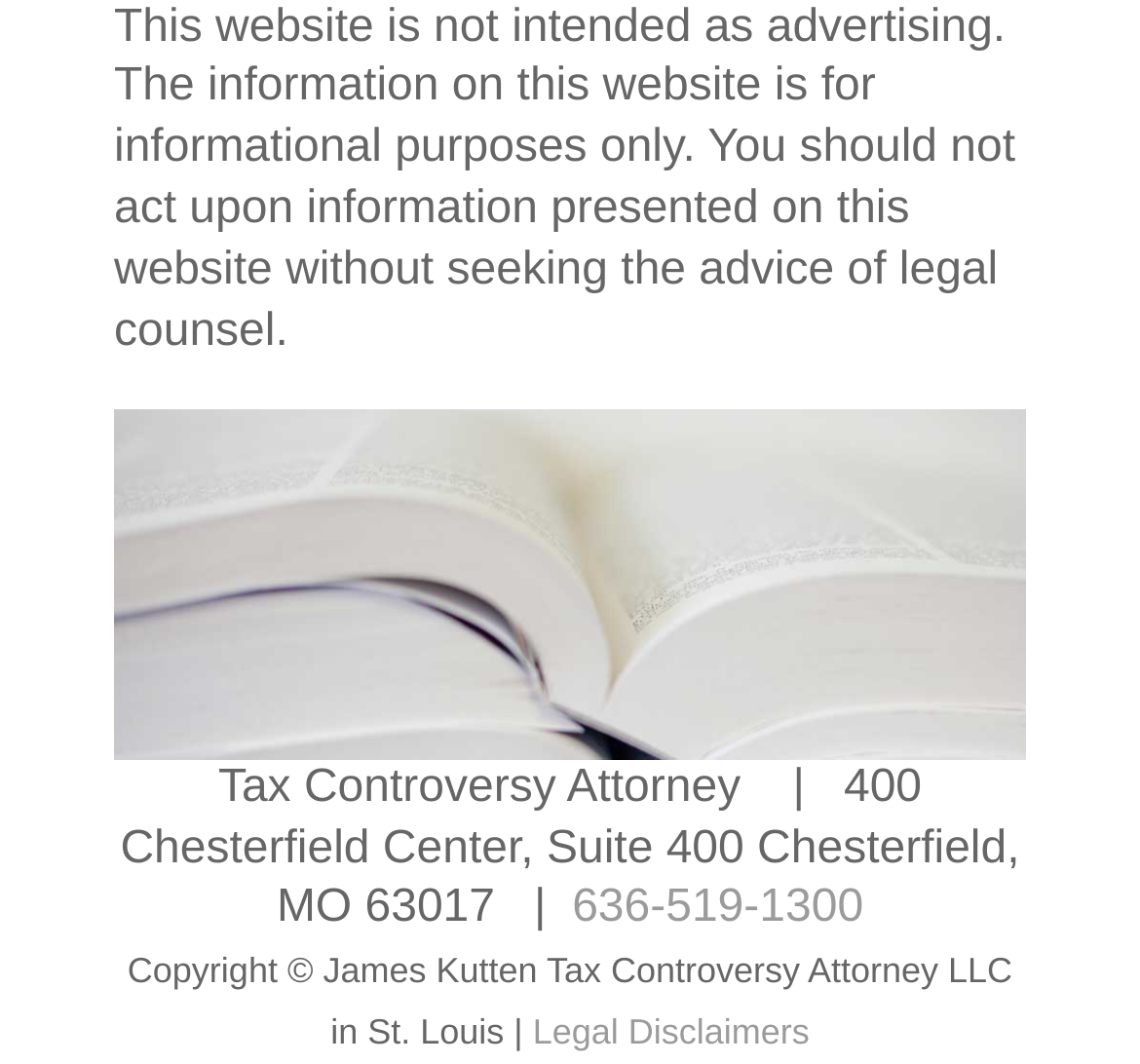Using the webpage screenshot, locate the HTML element that fits the following description and provide its bounding box: "636-519-1300".

[0.502, 0.831, 0.757, 0.877]